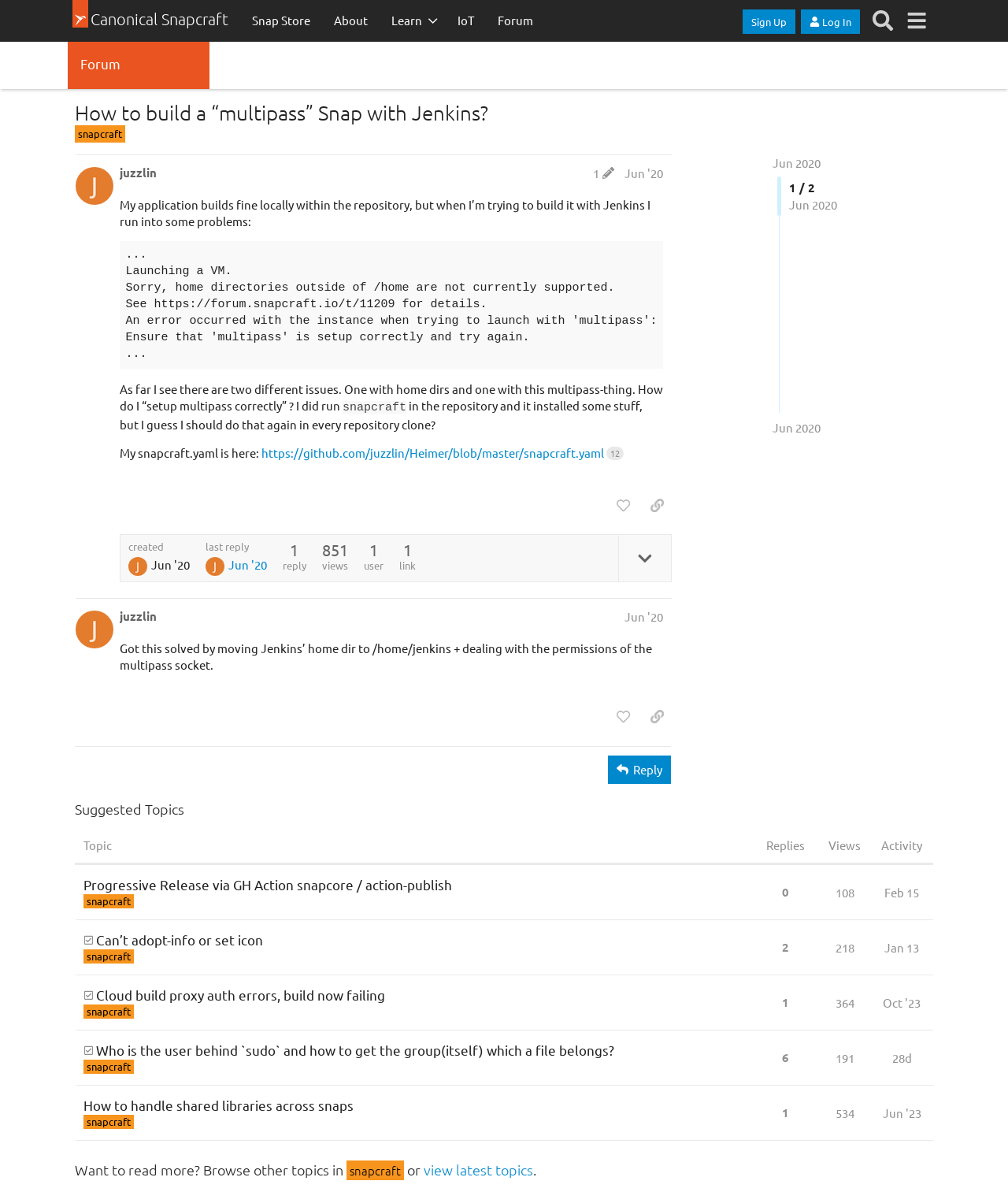Describe in detail what you see on the webpage.

This webpage is a forum discussion page, specifically a topic page about building a "multipass" Snap with Jenkins. At the top, there is a navigation menu with links to "Snap Store", "About", "Learn", "IoT", and "Forum". Below the navigation menu, there is a header section with a link to "Sign Up" and "Log In" buttons on the right side.

The main content of the page is a discussion thread with two posts. The first post, by user "juzzlin", is a question about building a "multipass" Snap with Jenkins and encountering problems. The post includes a code block and a link to a GitHub repository. Below the post, there are buttons to "like this post", "share a link to this post", and "expand topic details".

The second post, also by user "juzzlin", is a follow-up response to the original question, stating that the issue was solved by moving Jenkins' home dir to /home/jenkins and dealing with the permissions of the multipass socket.

Below the discussion thread, there is a "Reply" button and an image. Further down, there is a section titled "Suggested Topics" with a table listing several topics, including "Progressive Release via GH Action snapcore / action-publish snapcraft". Each topic has columns for "Topic", "Replies", "Views", and "Activity".